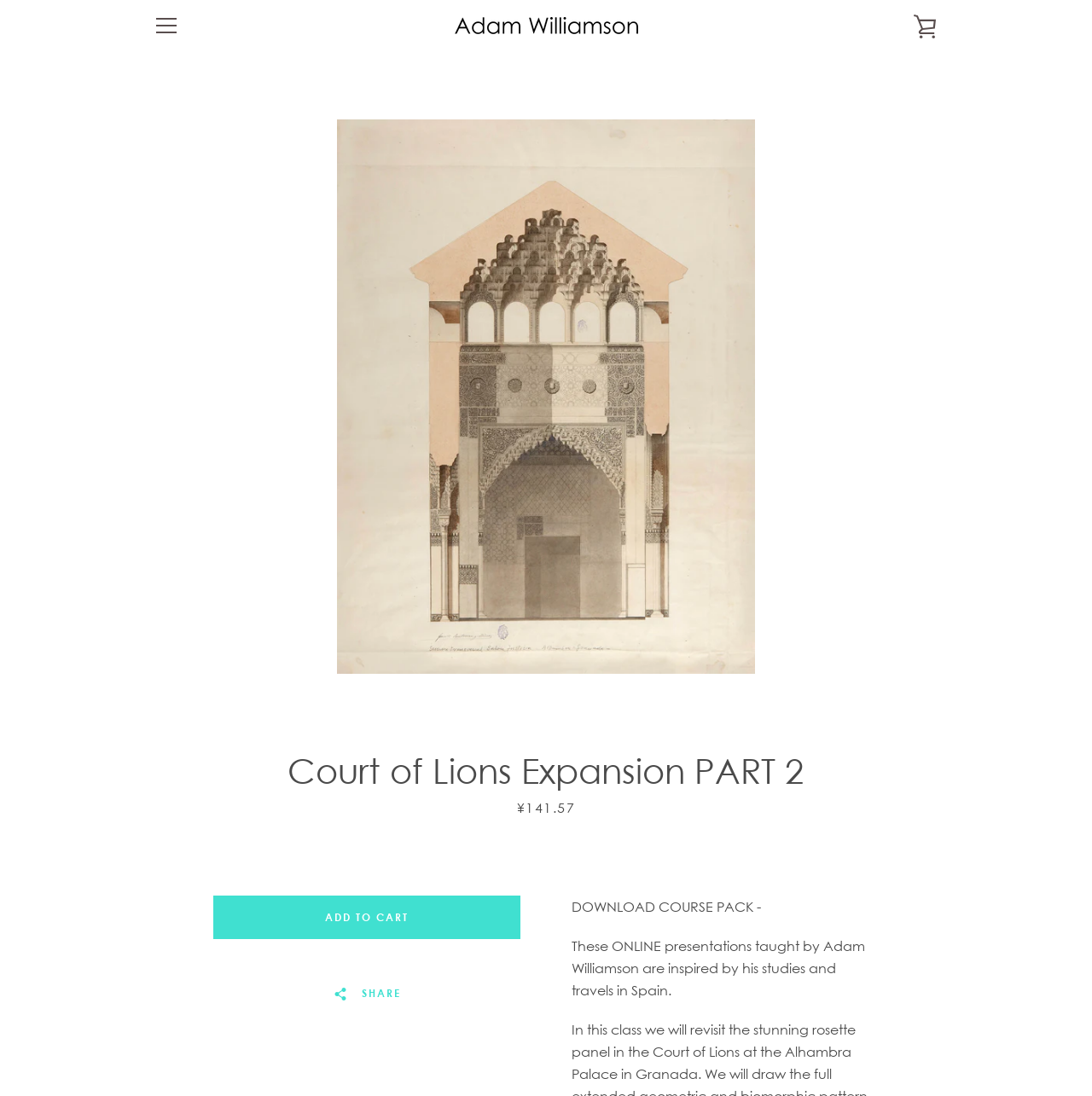Please mark the clickable region by giving the bounding box coordinates needed to complete this instruction: "Click the MENU button".

[0.133, 0.004, 0.172, 0.043]